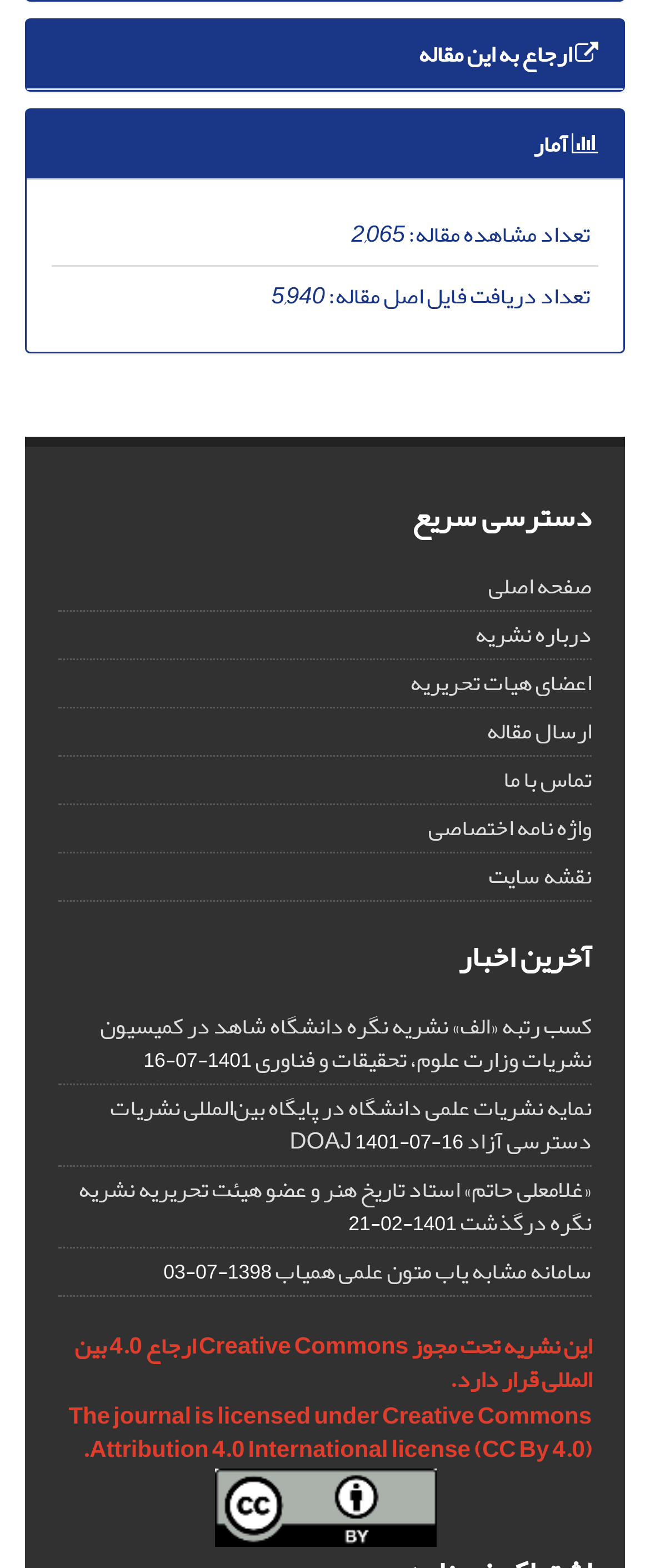Can you find the bounding box coordinates for the UI element given this description: "ارجاع به این مقاله"? Provide the coordinates as four float numbers between 0 and 1: [left, top, right, bottom].

[0.644, 0.021, 0.921, 0.049]